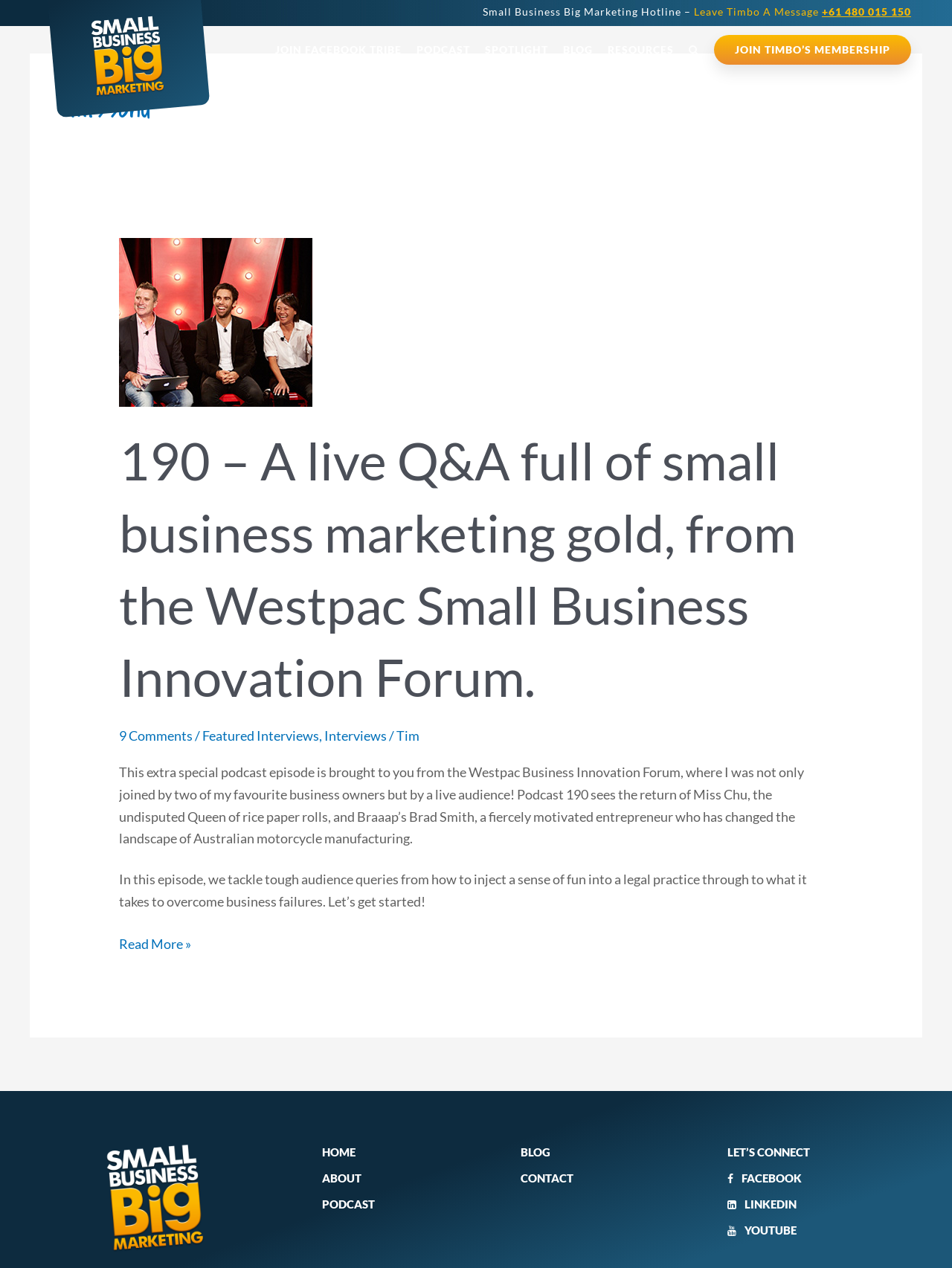Please find the bounding box coordinates of the element that must be clicked to perform the given instruction: "Contact Tim through the phone number". The coordinates should be four float numbers from 0 to 1, i.e., [left, top, right, bottom].

[0.863, 0.004, 0.957, 0.014]